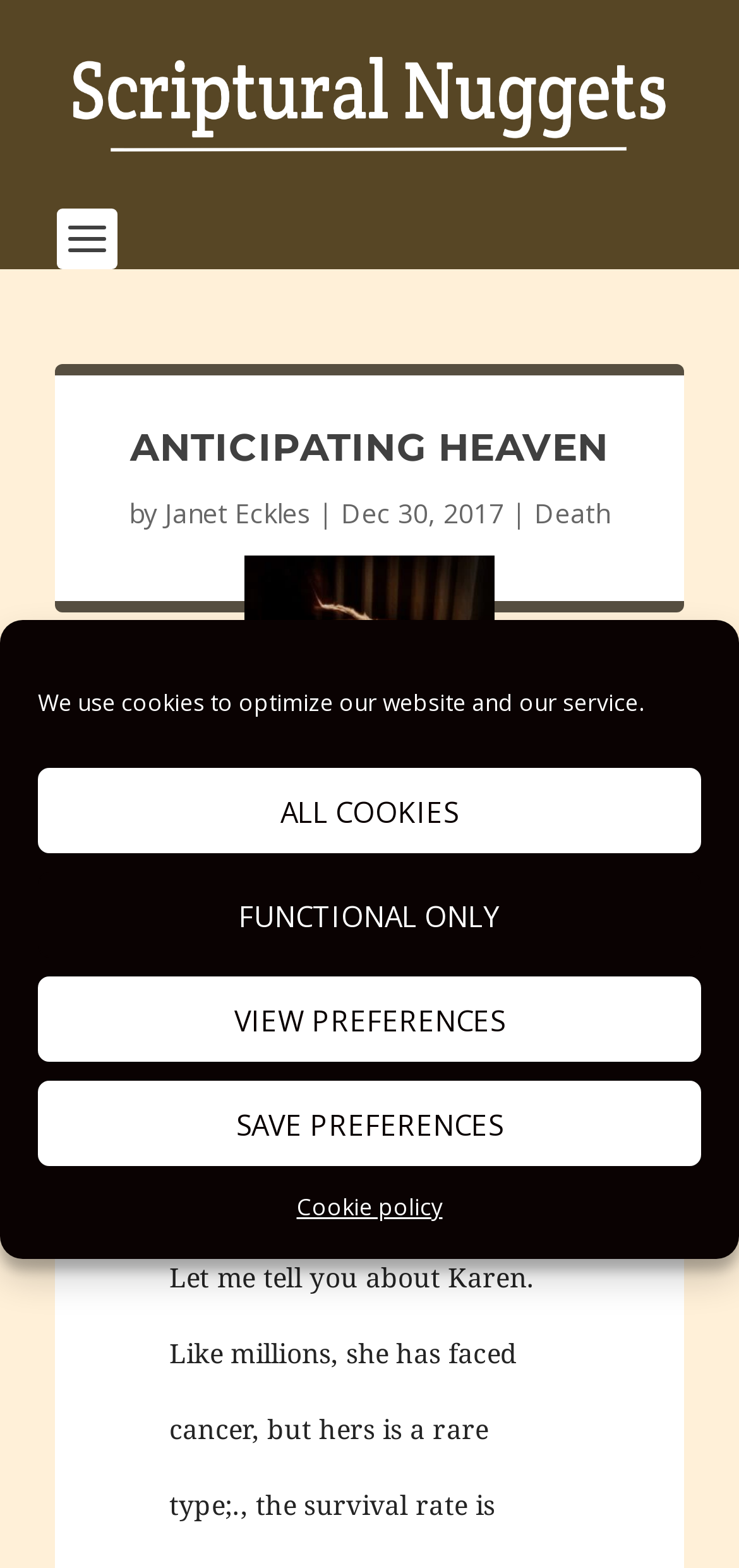Find the bounding box coordinates for the element that must be clicked to complete the instruction: "Subscribe to the TIA Newsletter". The coordinates should be four float numbers between 0 and 1, indicated as [left, top, right, bottom].

None